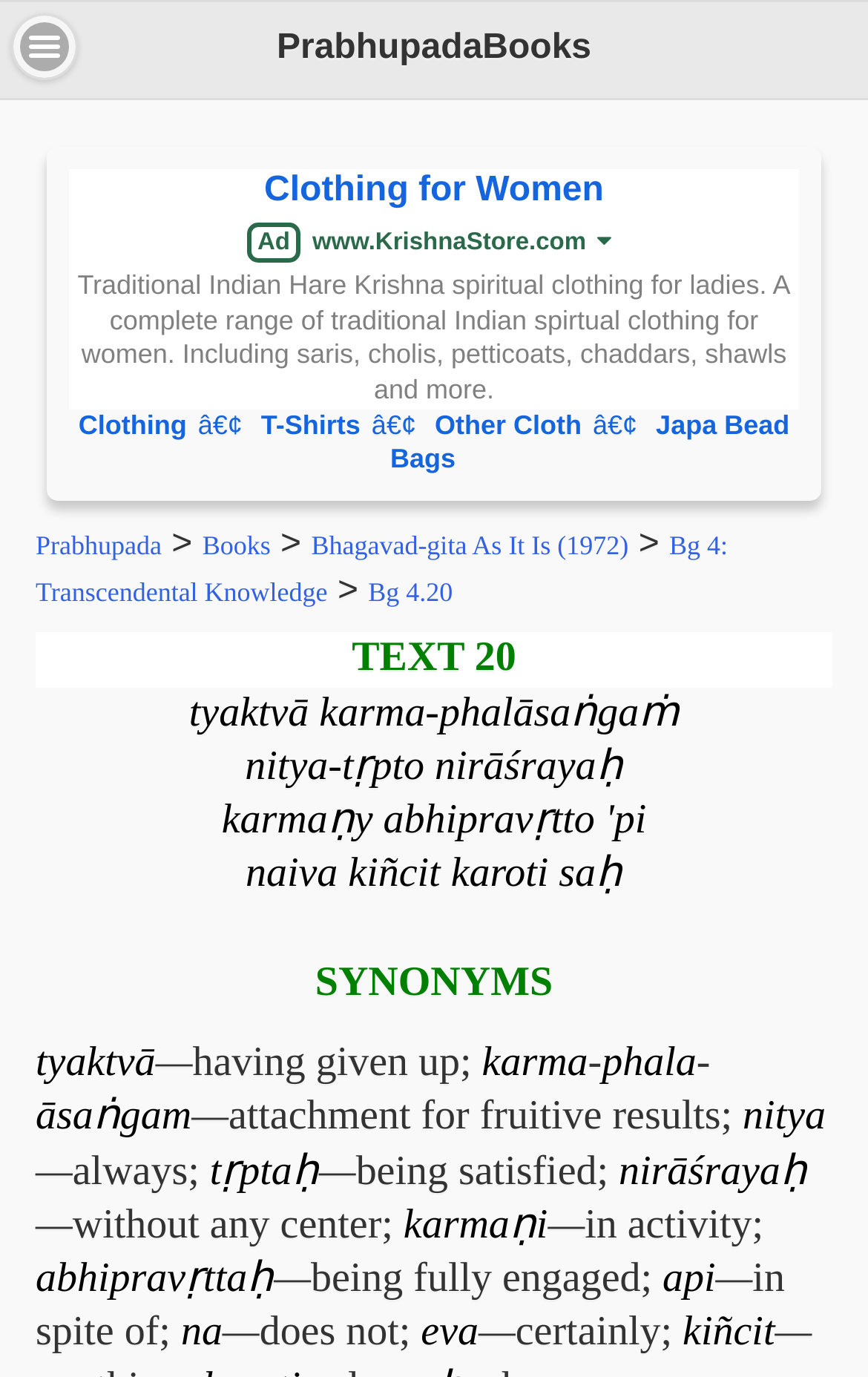Find the bounding box coordinates for the HTML element described as: "Japa Bead Bags". The coordinates should consist of four float values between 0 and 1, i.e., [left, top, right, bottom].

[0.45, 0.297, 0.91, 0.345]